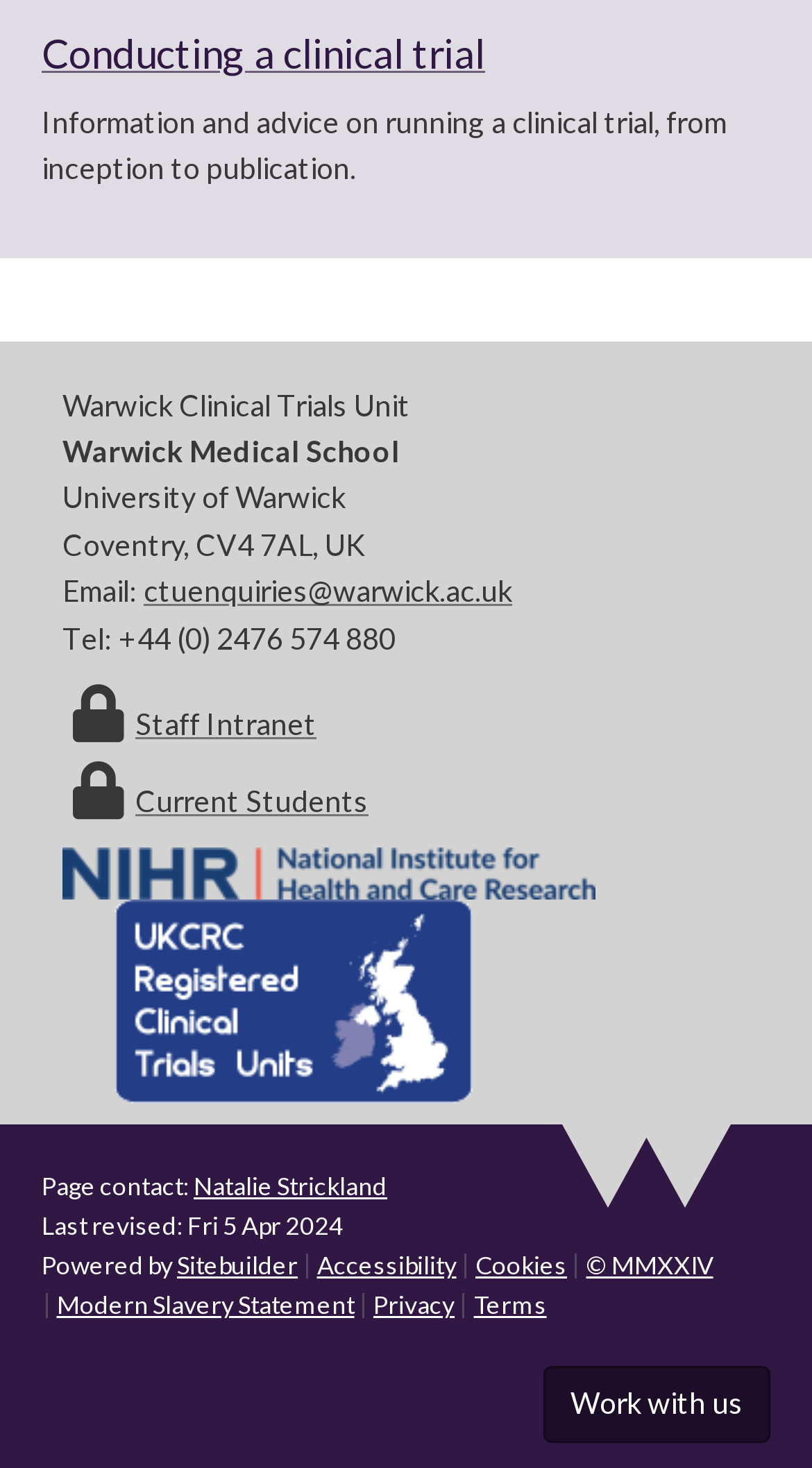Please predict the bounding box coordinates of the element's region where a click is necessary to complete the following instruction: "Click on 'Conducting a clinical trial'". The coordinates should be represented by four float numbers between 0 and 1, i.e., [left, top, right, bottom].

[0.051, 0.02, 0.597, 0.053]